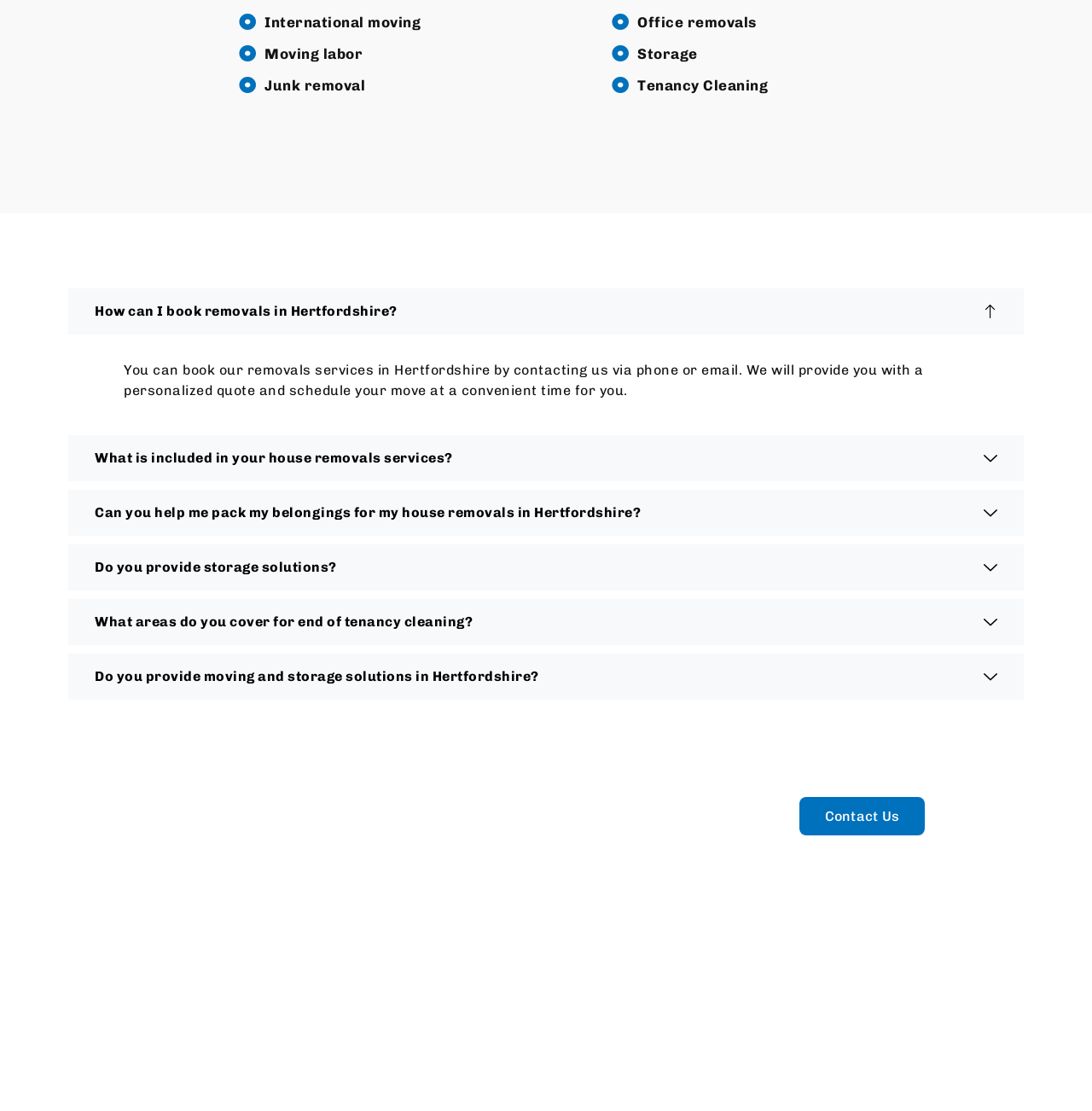What areas do they cover for end of tenancy cleaning?
Provide a concise answer using a single word or phrase based on the image.

Hertfordshire